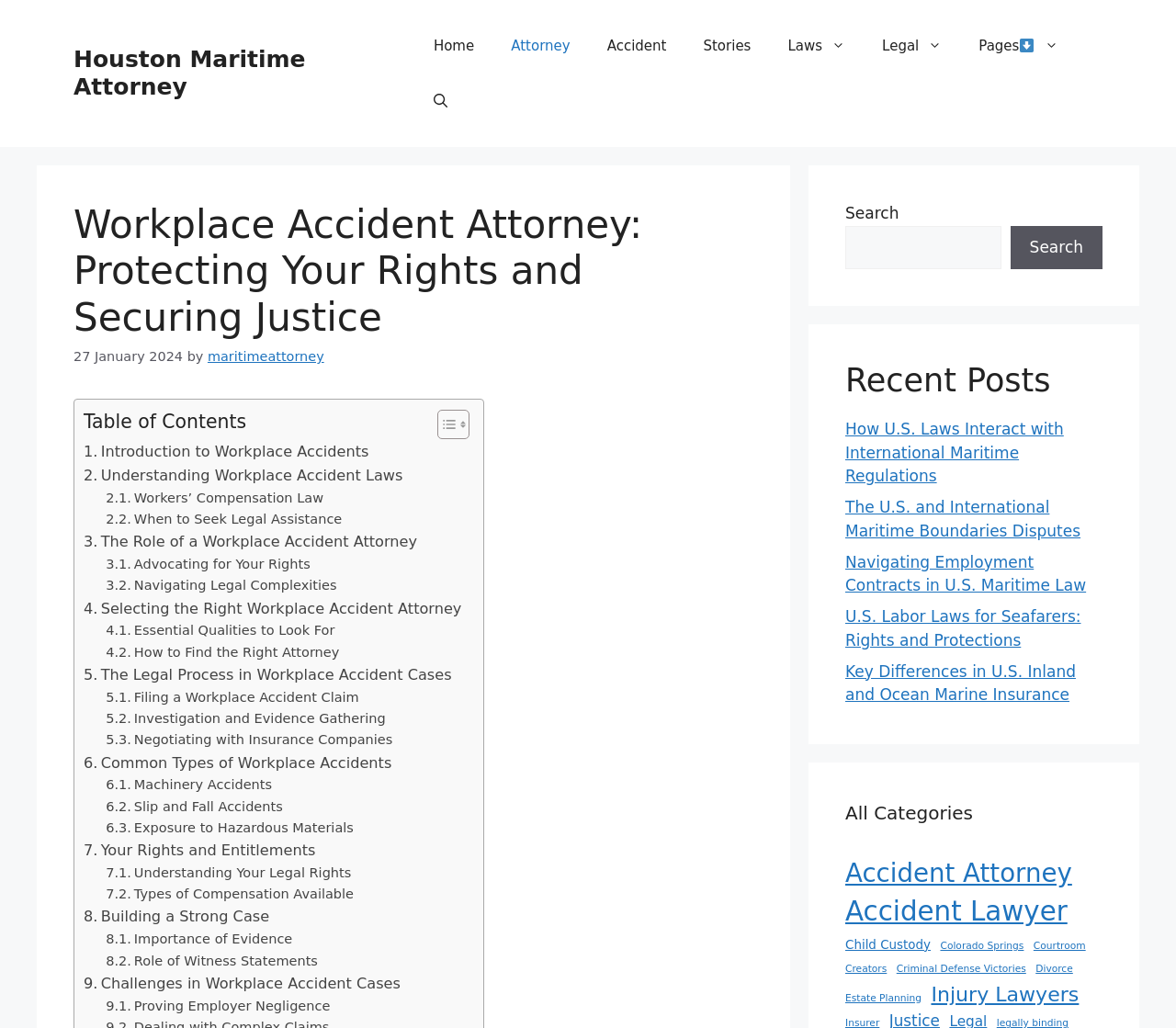Please indicate the bounding box coordinates of the element's region to be clicked to achieve the instruction: "Open the 'Recent Posts' section". Provide the coordinates as four float numbers between 0 and 1, i.e., [left, top, right, bottom].

[0.719, 0.351, 0.938, 0.389]